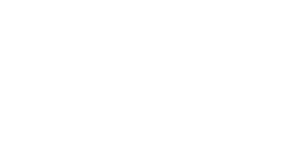Is the image related to breastfeeding?
Based on the image, please offer an in-depth response to the question.

Although the caption mentions feeding, it specifically states that the image is about 'bottle-feeding', which is different from breastfeeding. This distinction implies that the image is not related to breastfeeding.